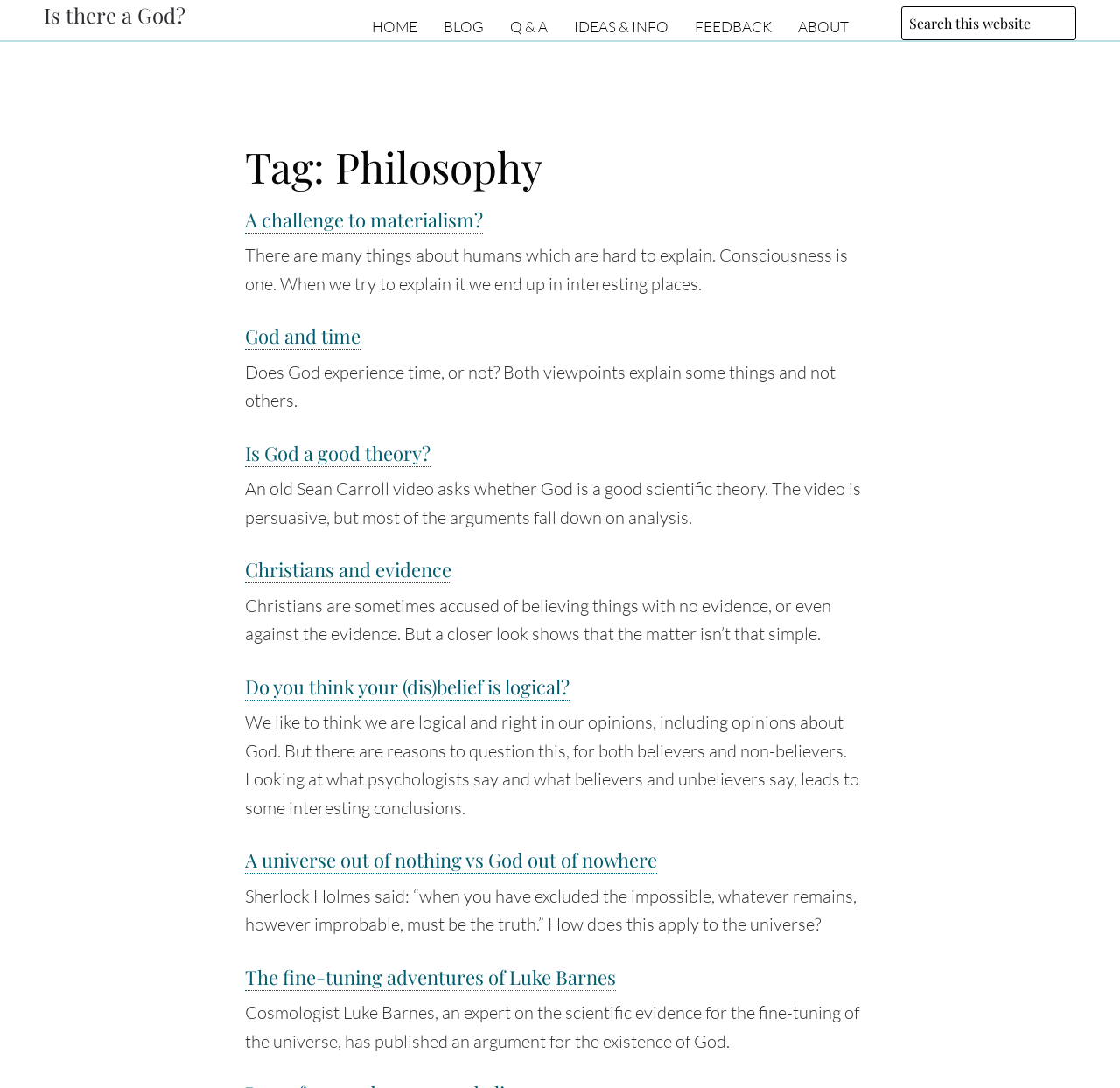Give a concise answer using only one word or phrase for this question:
What is the first link on the webpage?

Is there a God?